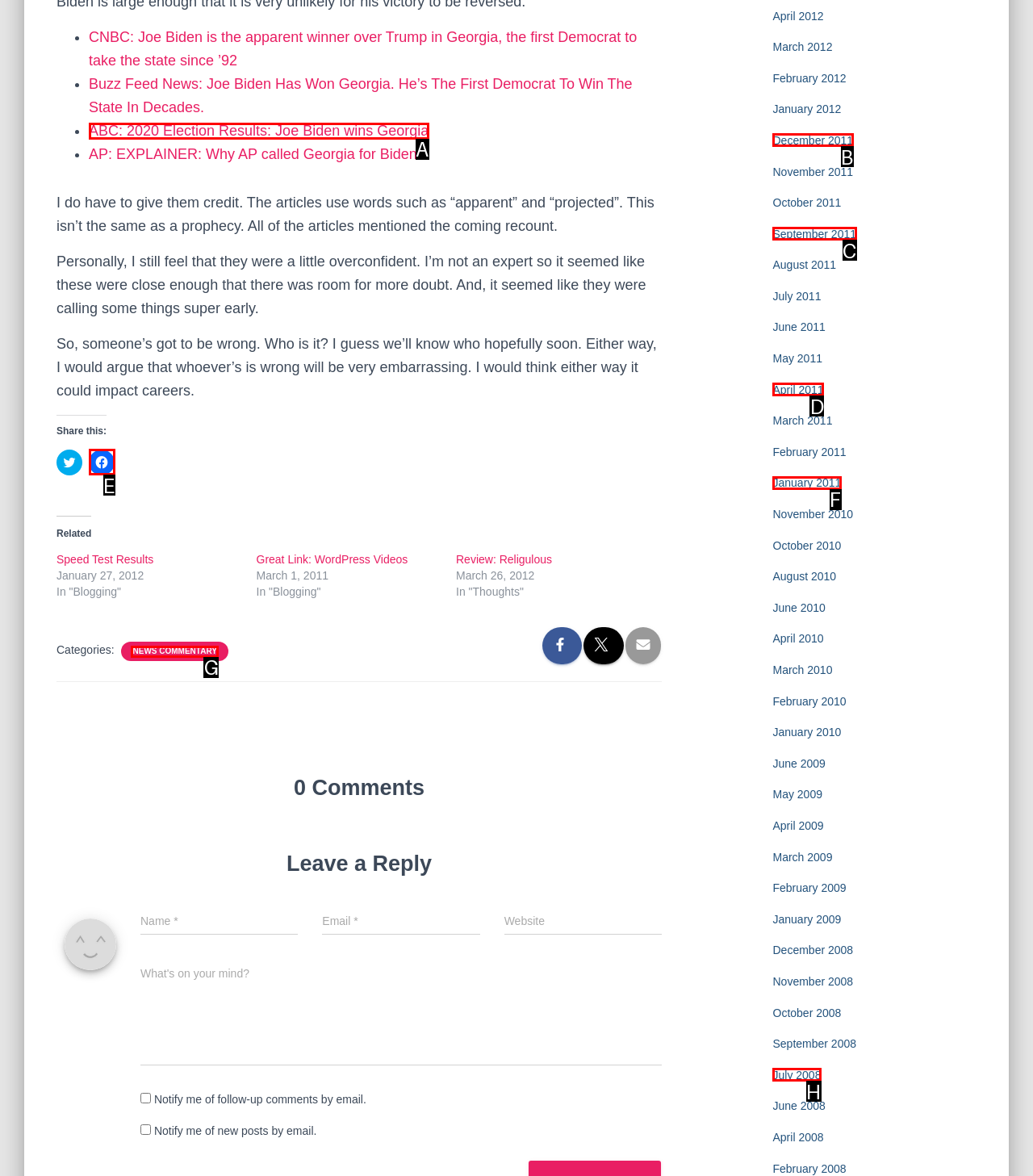Select the appropriate bounding box to fulfill the task: Click to share on Facebook Respond with the corresponding letter from the choices provided.

E